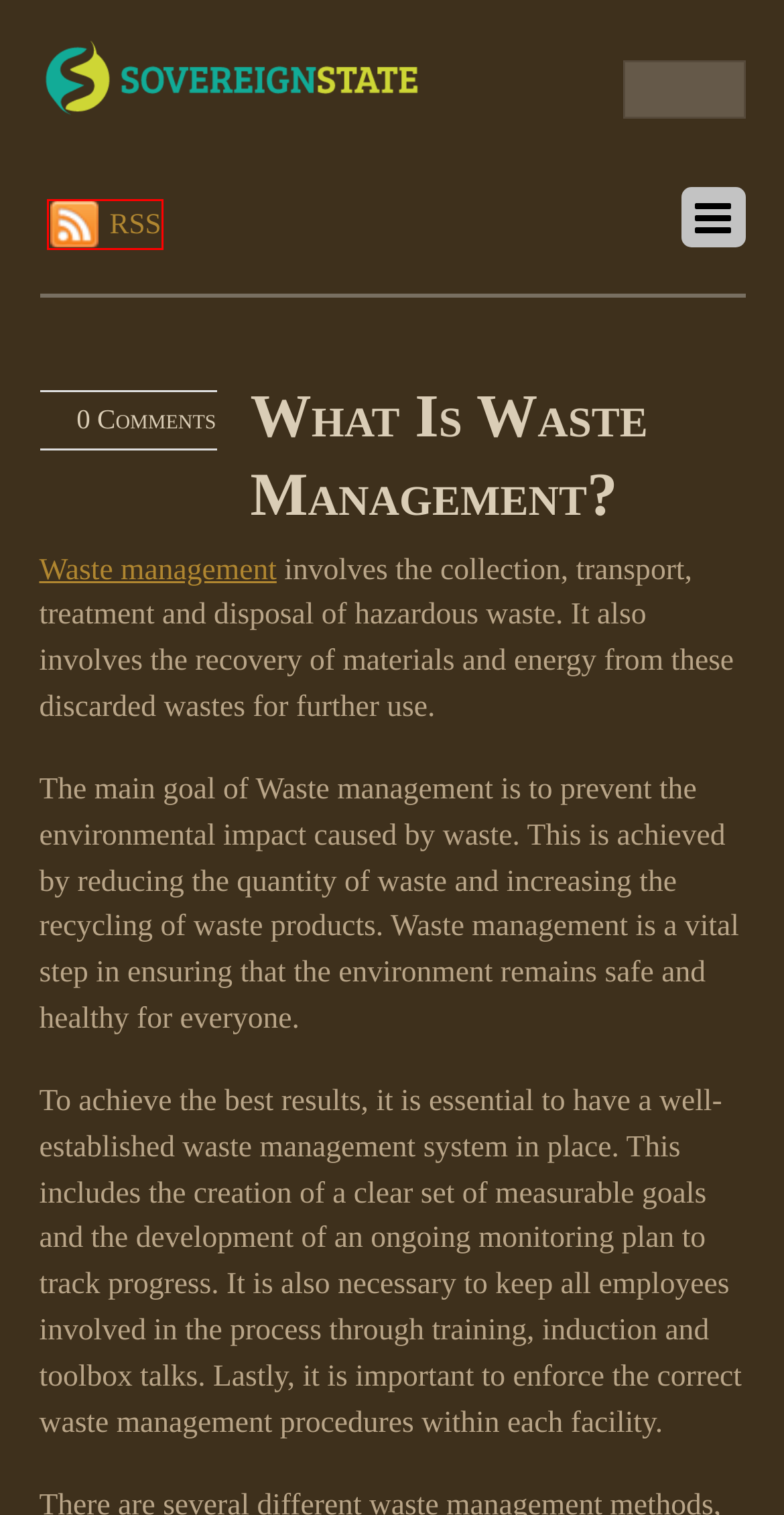Analyze the webpage screenshot with a red bounding box highlighting a UI element. Select the description that best matches the new webpage after clicking the highlighted element. Here are the options:
A. How to Use Runner Rugs in Your Home - Sovereign-State
B. Sovereign-State -
C. The Role of Osteopathy in Dubai - Sovereign-State
D. Maximiser l'Efficacité et la Créativité - Sovereign-State
E. Travel - Sovereign-State
F. Health - Sovereign-State
G. Sovereign-State
H. The Hot Cold Water Dispenser - Sovereign-State

G